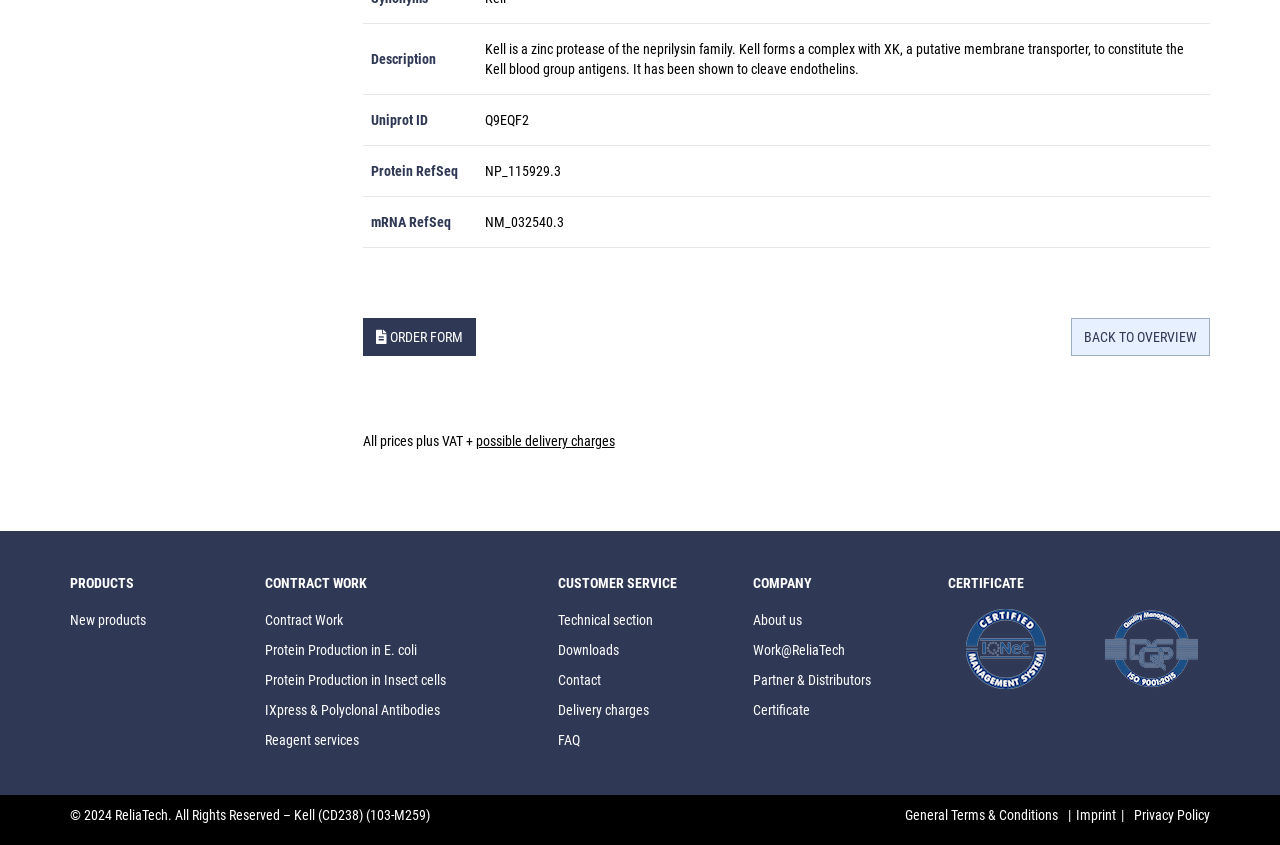Specify the bounding box coordinates of the element's area that should be clicked to execute the given instruction: "Learn about contract work". The coordinates should be four float numbers between 0 and 1, i.e., [left, top, right, bottom].

[0.207, 0.676, 0.412, 0.704]